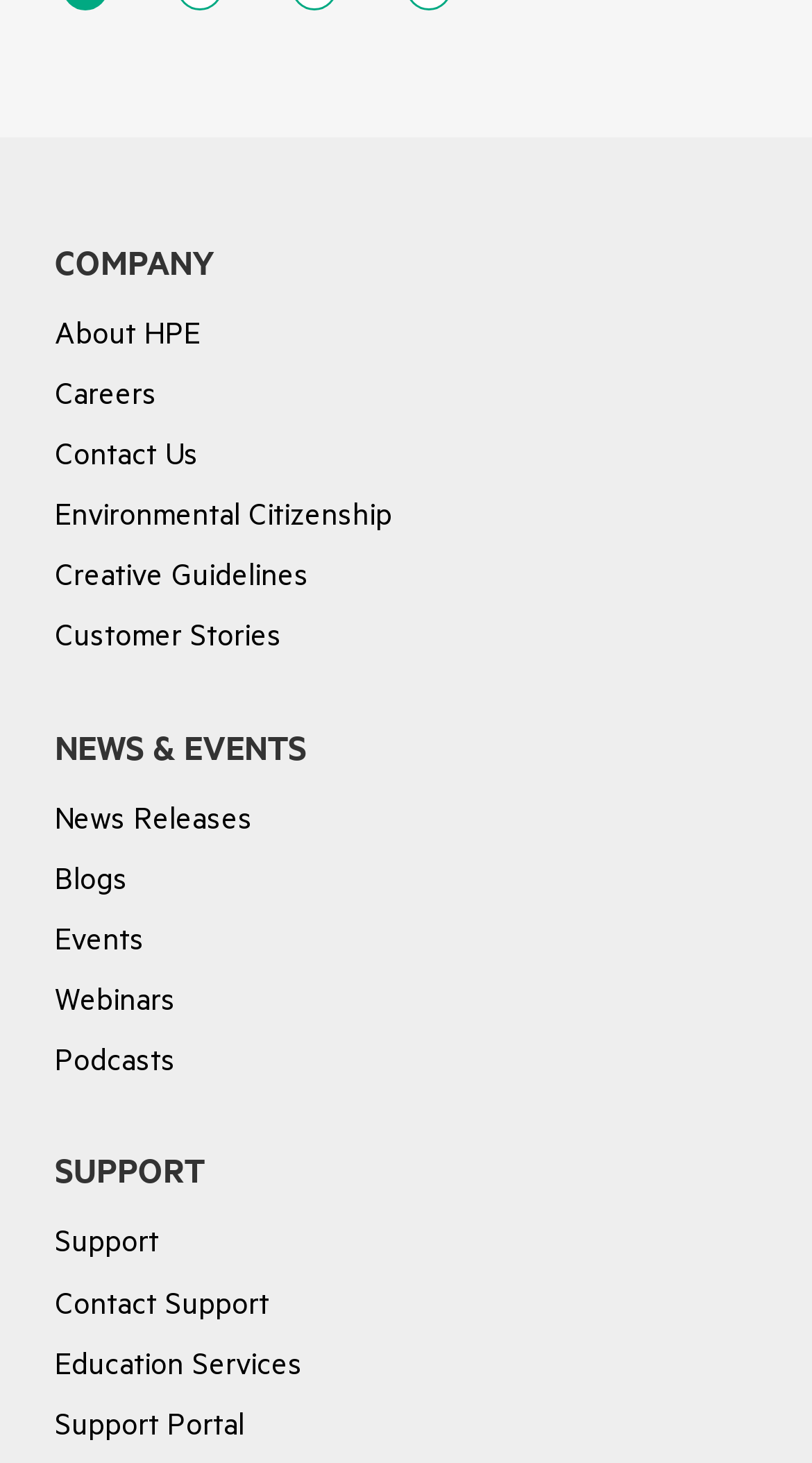Please provide a brief answer to the question using only one word or phrase: 
How many types of news content are available?

5